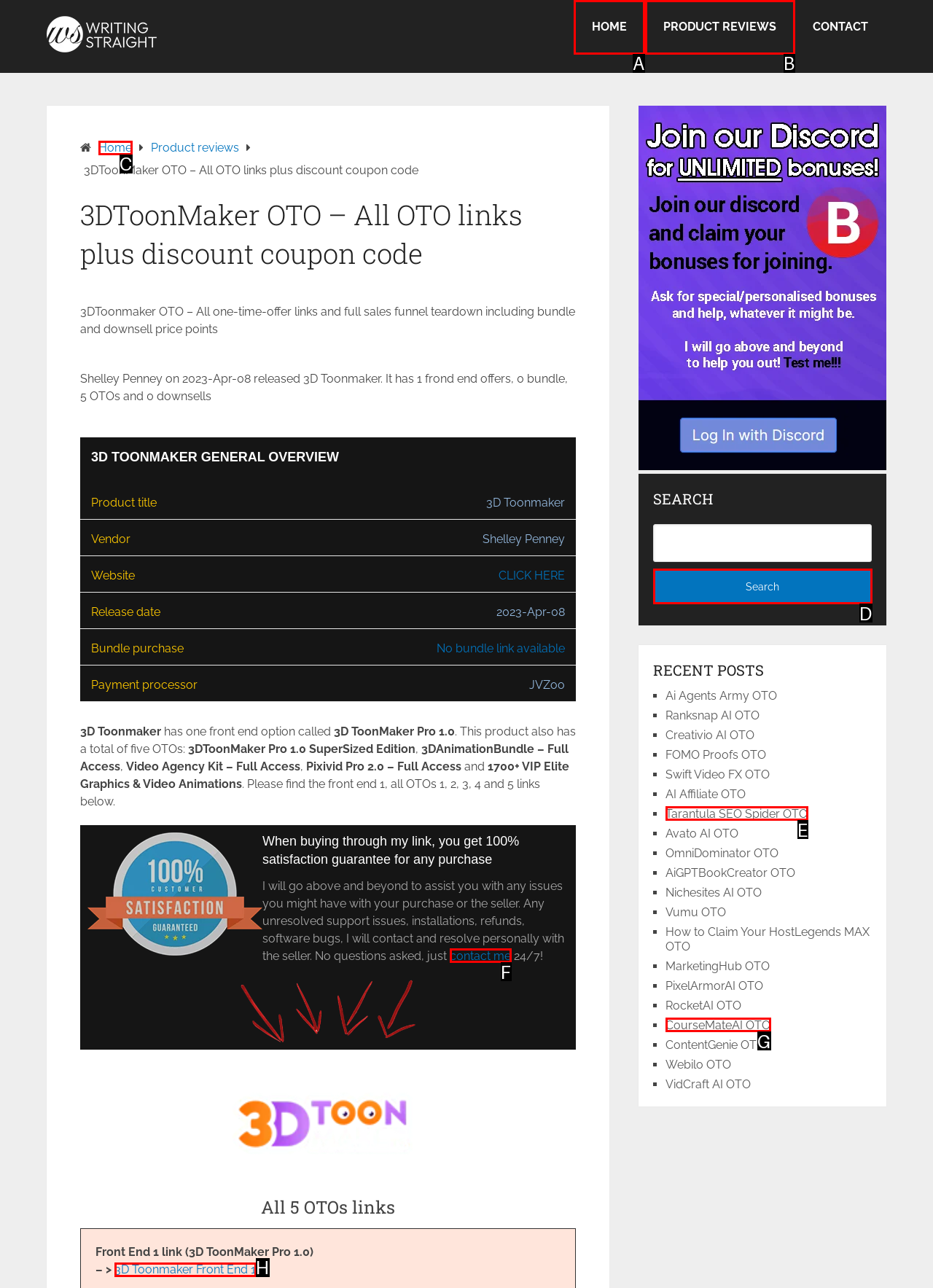Pick the option that should be clicked to perform the following task: Click on 'HOME'
Answer with the letter of the selected option from the available choices.

A